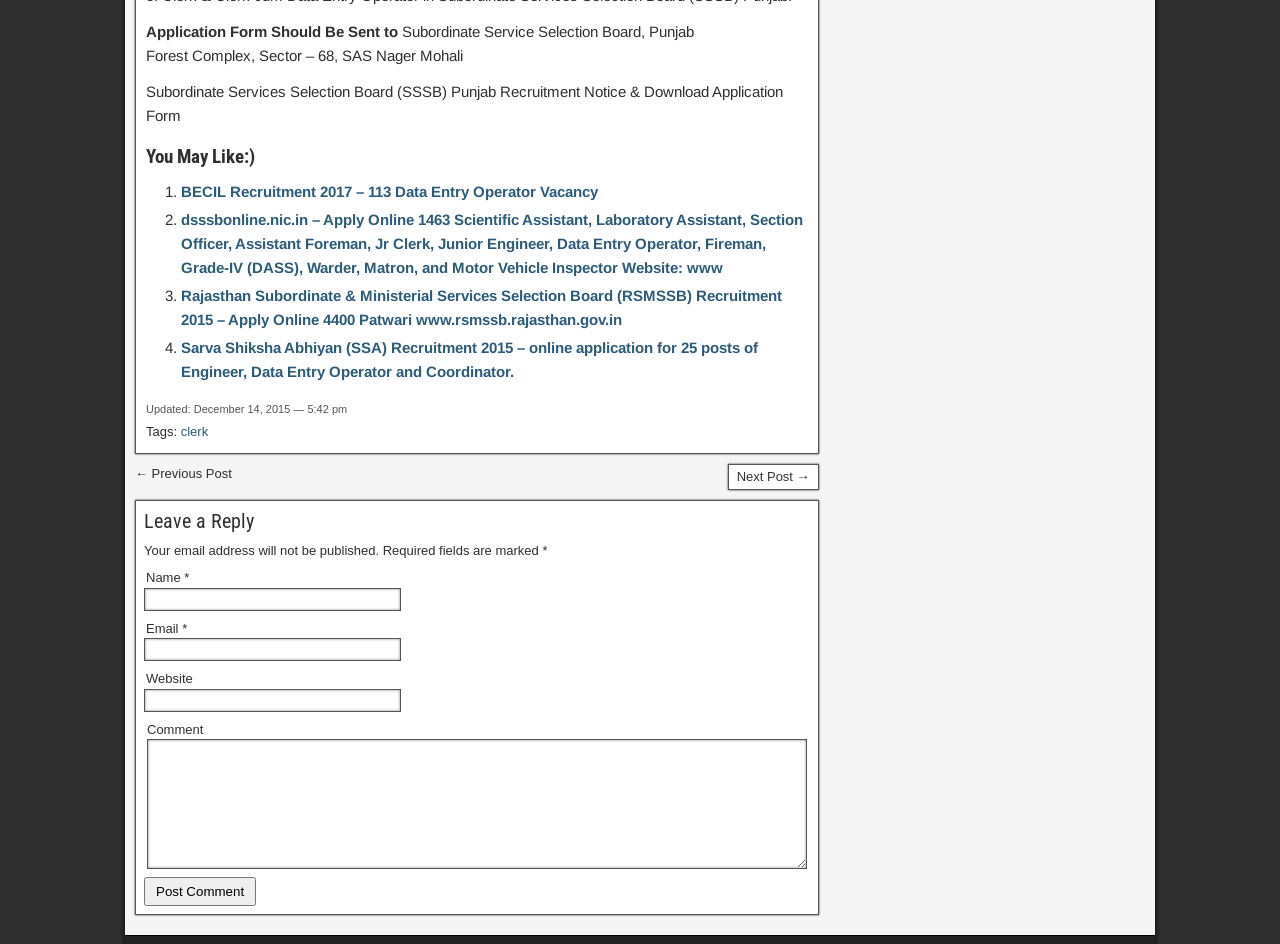Locate the bounding box coordinates of the segment that needs to be clicked to meet this instruction: "Click on the 'Post Comment' button".

[0.112, 0.929, 0.2, 0.96]